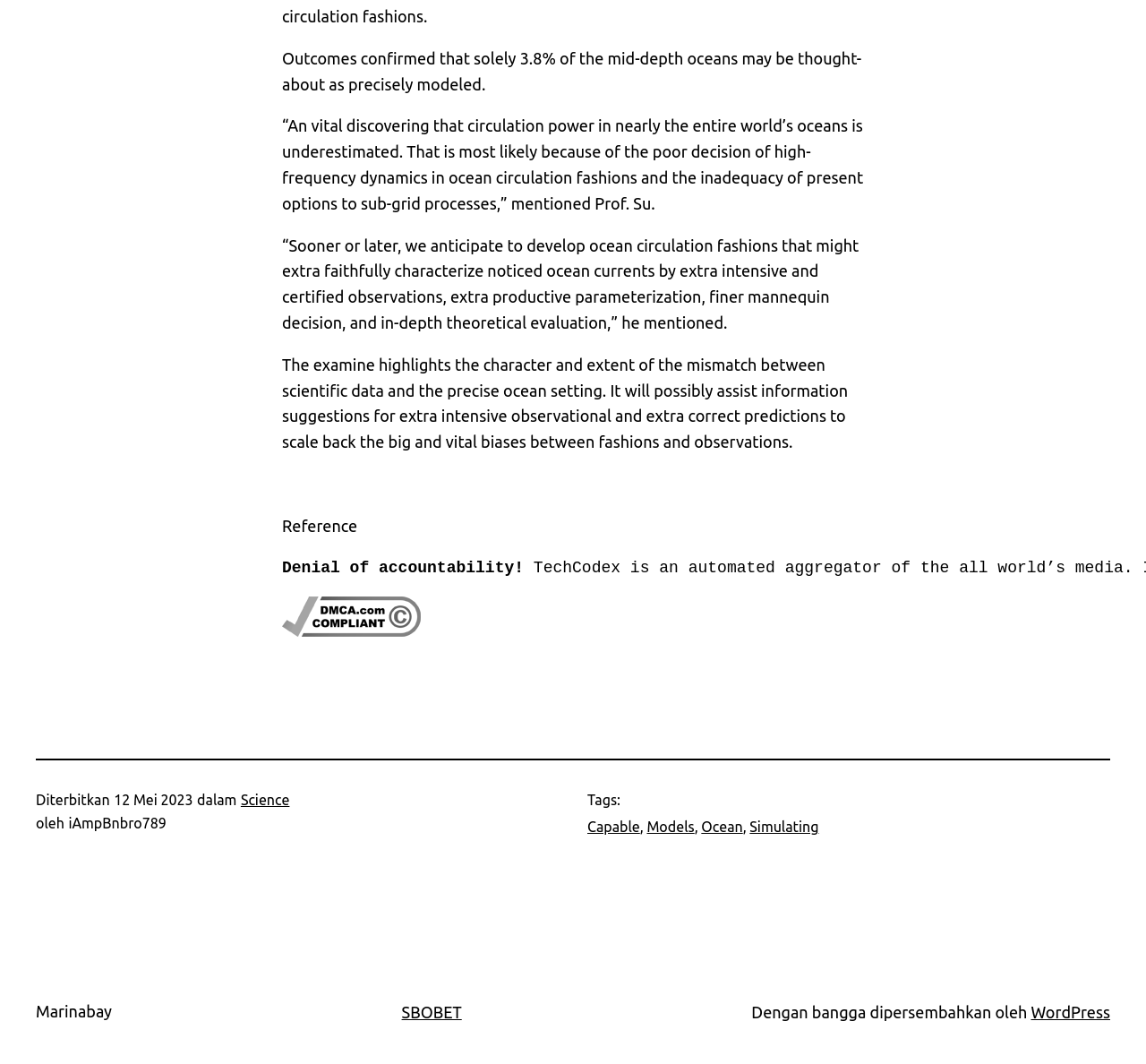Please find the bounding box coordinates of the element's region to be clicked to carry out this instruction: "Go to the 'Marinabay' website".

[0.031, 0.942, 0.098, 0.959]